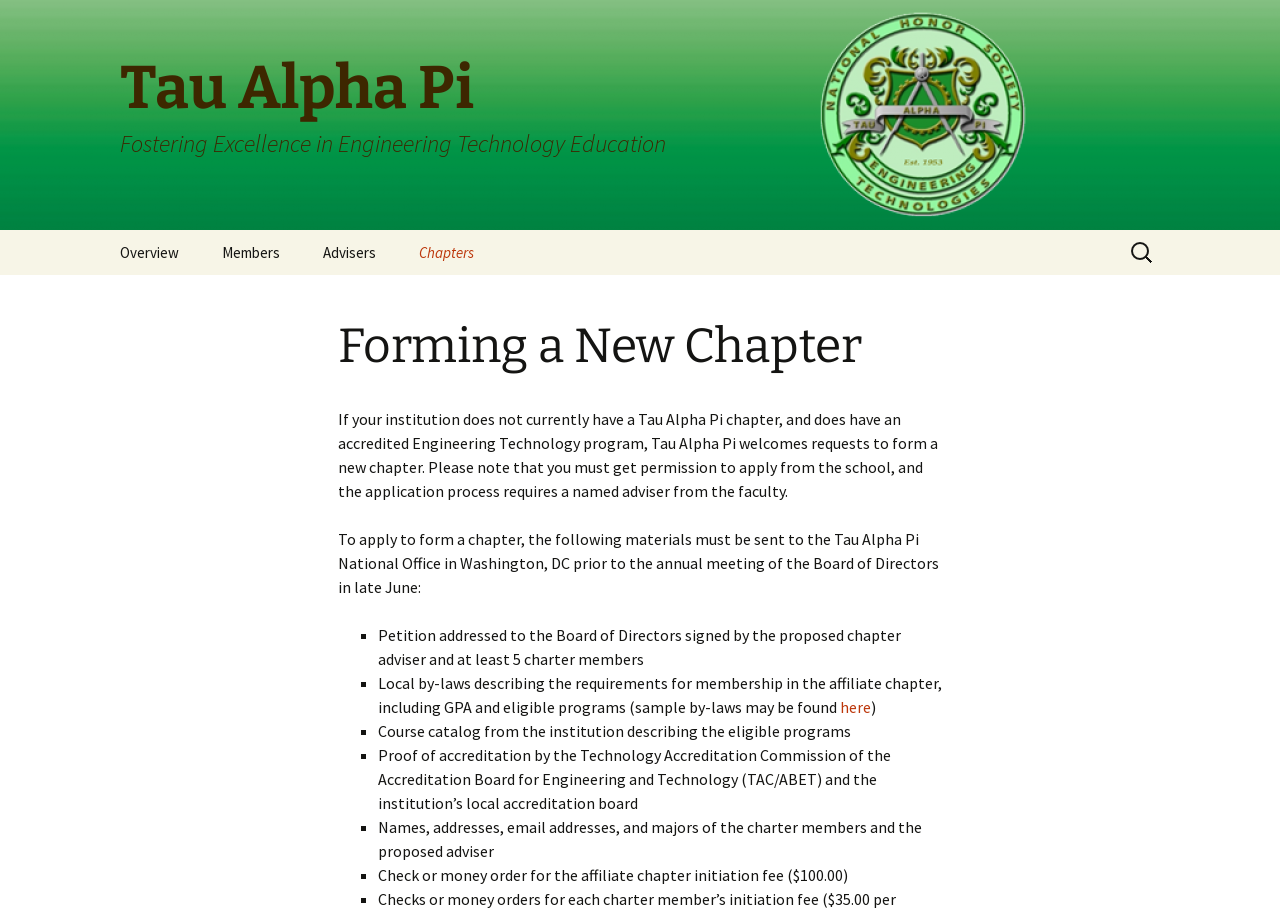Locate the bounding box coordinates of the item that should be clicked to fulfill the instruction: "Click on the 'Contact' link".

[0.078, 0.449, 0.234, 0.498]